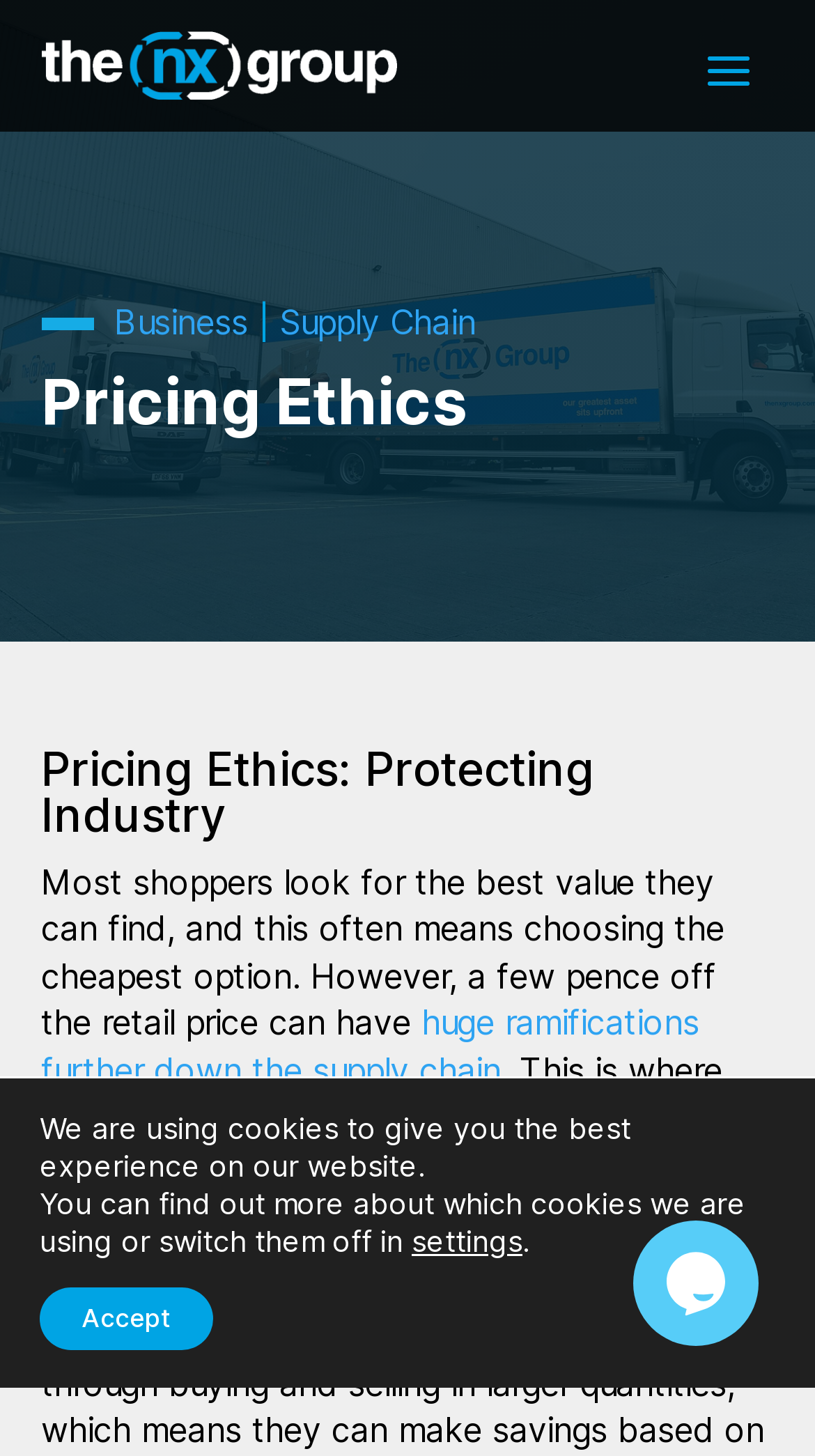Provide an in-depth caption for the elements present on the webpage.

The webpage is about pricing ethics in the supply chain, with a focus on the potential long-term damage of low prices. At the top left of the page, there is a link to the homepage, followed by links to "Business" and "Supply Chain" categories. Below these links, there is a heading that reads "Pricing Ethics" and a subheading that expands on this topic, "Pricing Ethics: Protecting Industry".

The main content of the page starts with a paragraph of text that discusses how consumers often look for the best value, but this can have significant consequences further down the supply chain. This paragraph is interrupted by a link to more information on the ramifications of low prices. The text continues, highlighting the importance of considering pricing ethics for both suppliers and consumers.

At the bottom of the page, there is a GDPR cookie banner that informs users about the use of cookies on the website. This banner contains two blocks of text, one explaining the use of cookies and another providing options to learn more or switch them off. There are two buttons within the banner, "Settings" and "Accept", allowing users to customize their cookie preferences. To the right of the cookie banner, there is a chat widget iframe.

Overall, the webpage is focused on discussing the ethics of pricing in the supply chain, with a clear structure and easy-to-navigate layout.